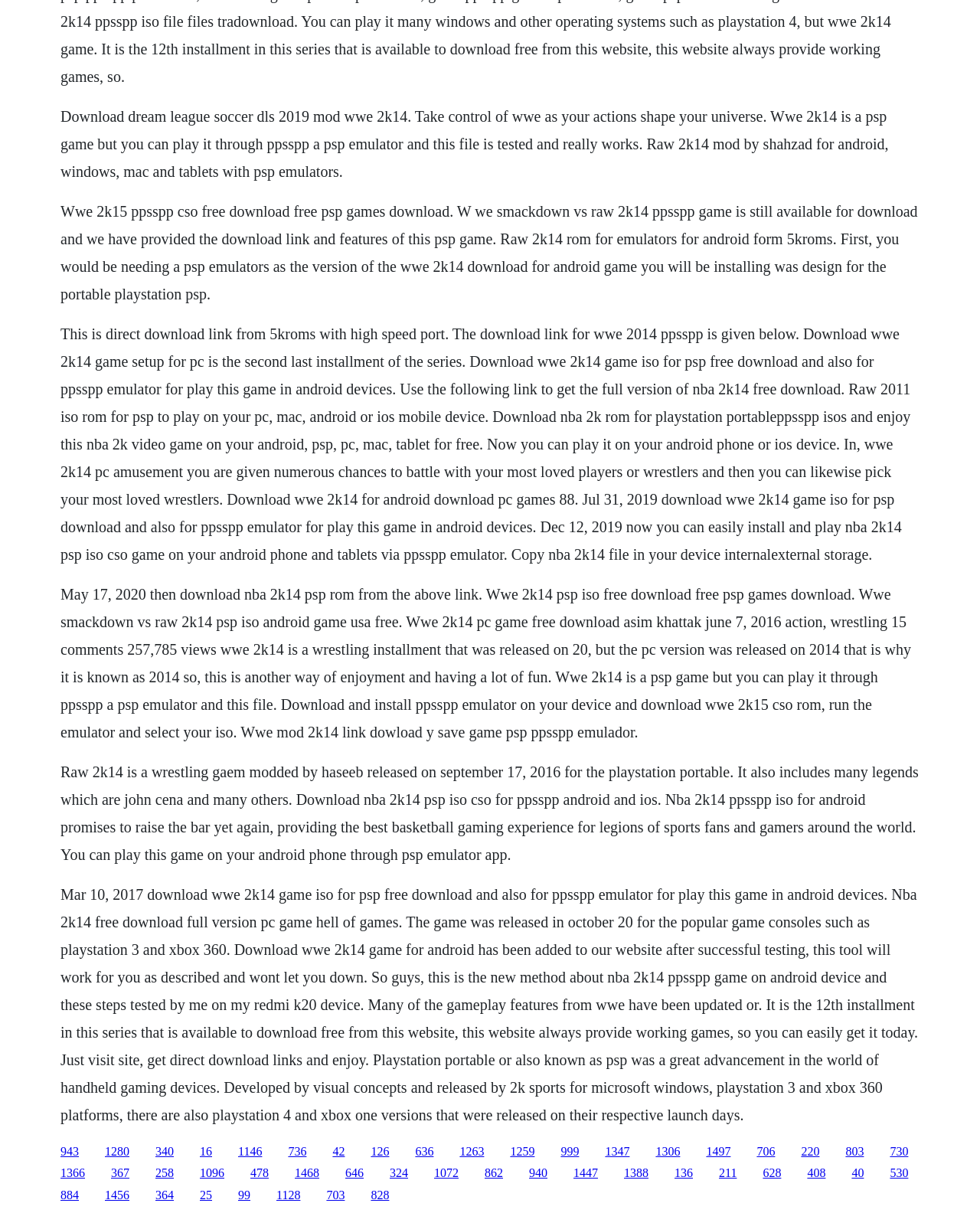Find the bounding box coordinates for the area you need to click to carry out the instruction: "Visit WWE 2K15 PPSSPP page". The coordinates should be four float numbers between 0 and 1, indicated as [left, top, right, bottom].

[0.107, 0.944, 0.132, 0.954]